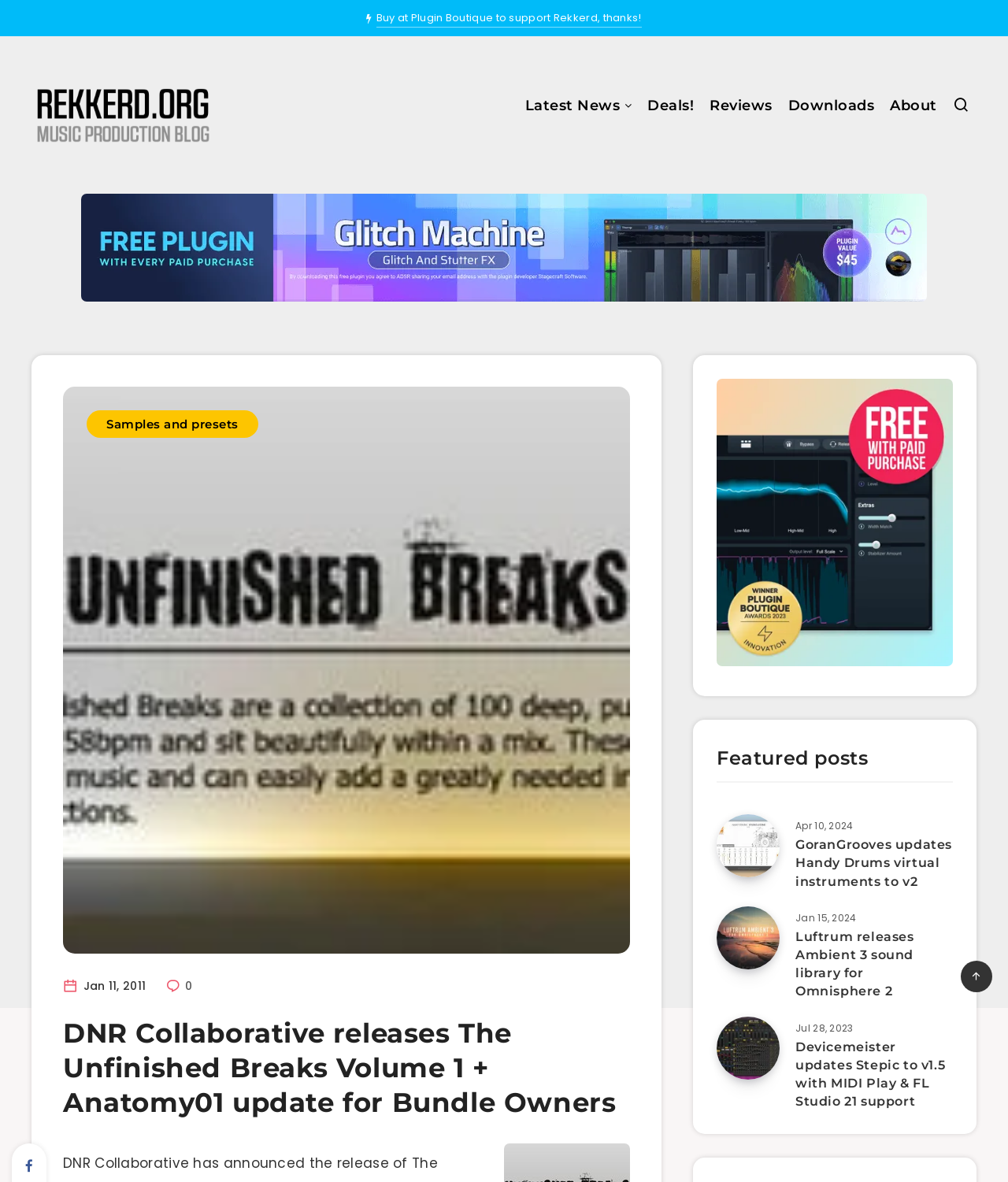From the image, can you give a detailed response to the question below:
What is the name of the sound library released by Luftrum?

I looked at the article with the heading 'Luftrum releases Ambient 3 sound library for Omnisphere 2' and found that the name of the sound library released by Luftrum is Ambient 3.